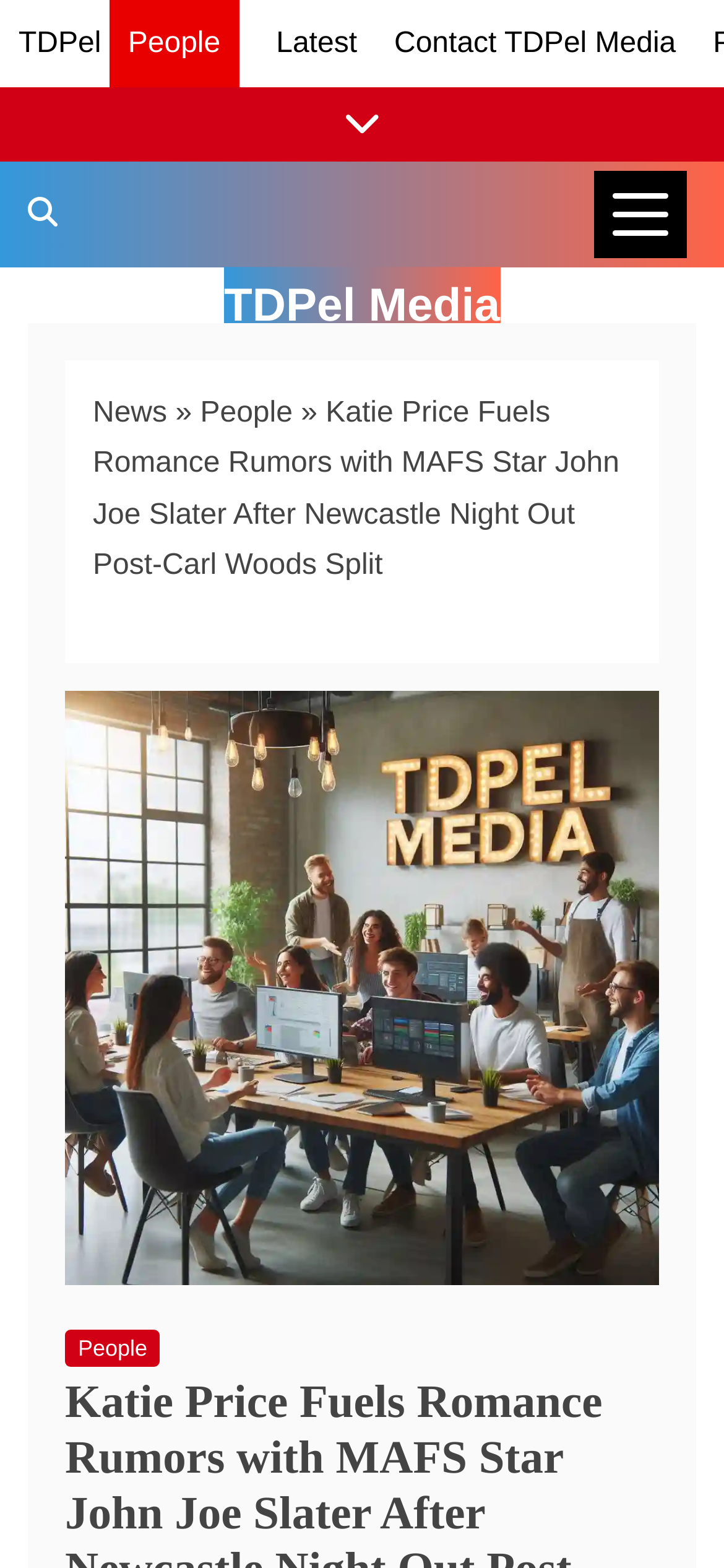From the webpage screenshot, predict the bounding box coordinates (top-left x, top-left y, bottom-right x, bottom-right y) for the UI element described here: Latest

[0.381, 0.018, 0.493, 0.038]